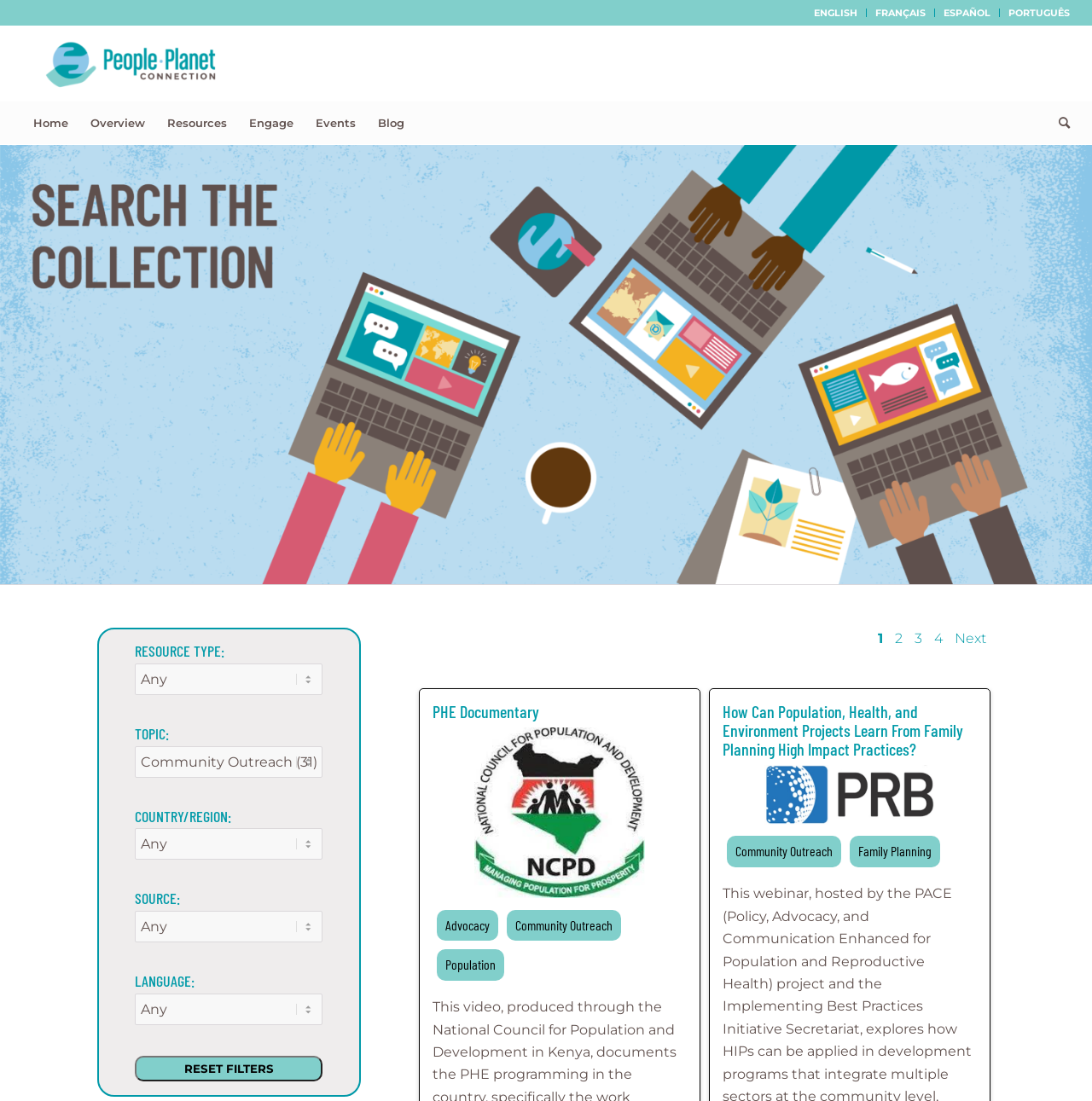What is the language of the first menu item?
Look at the image and respond with a one-word or short phrase answer.

ENGLISH